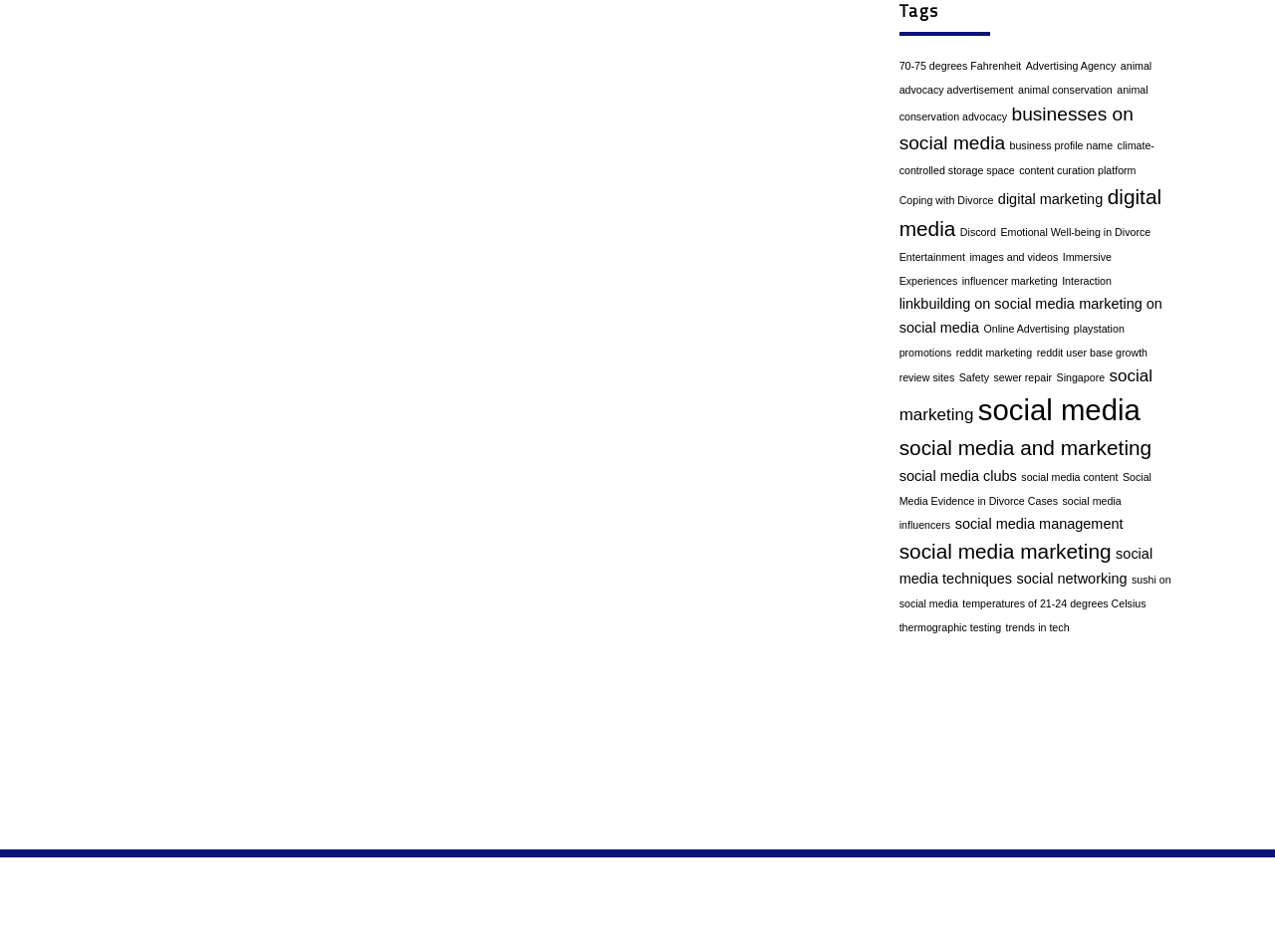Please specify the bounding box coordinates of the element that should be clicked to execute the given instruction: 'Learn about 'digital marketing''. Ensure the coordinates are four float numbers between 0 and 1, expressed as [left, top, right, bottom].

[0.783, 0.201, 0.865, 0.218]